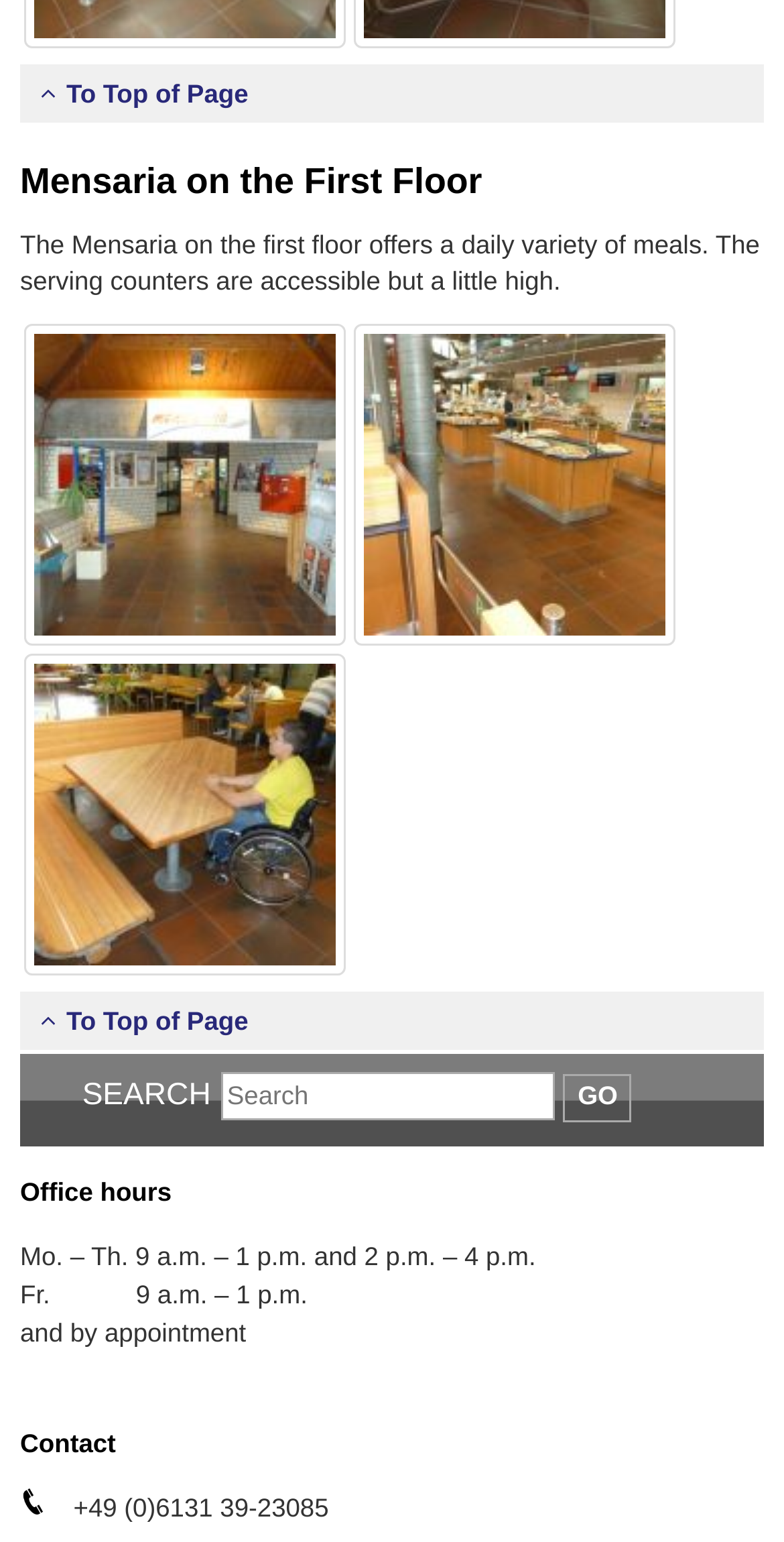Find the bounding box coordinates for the HTML element specified by: "parent_node: Staudingerweg 15".

[0.451, 0.21, 0.862, 0.419]